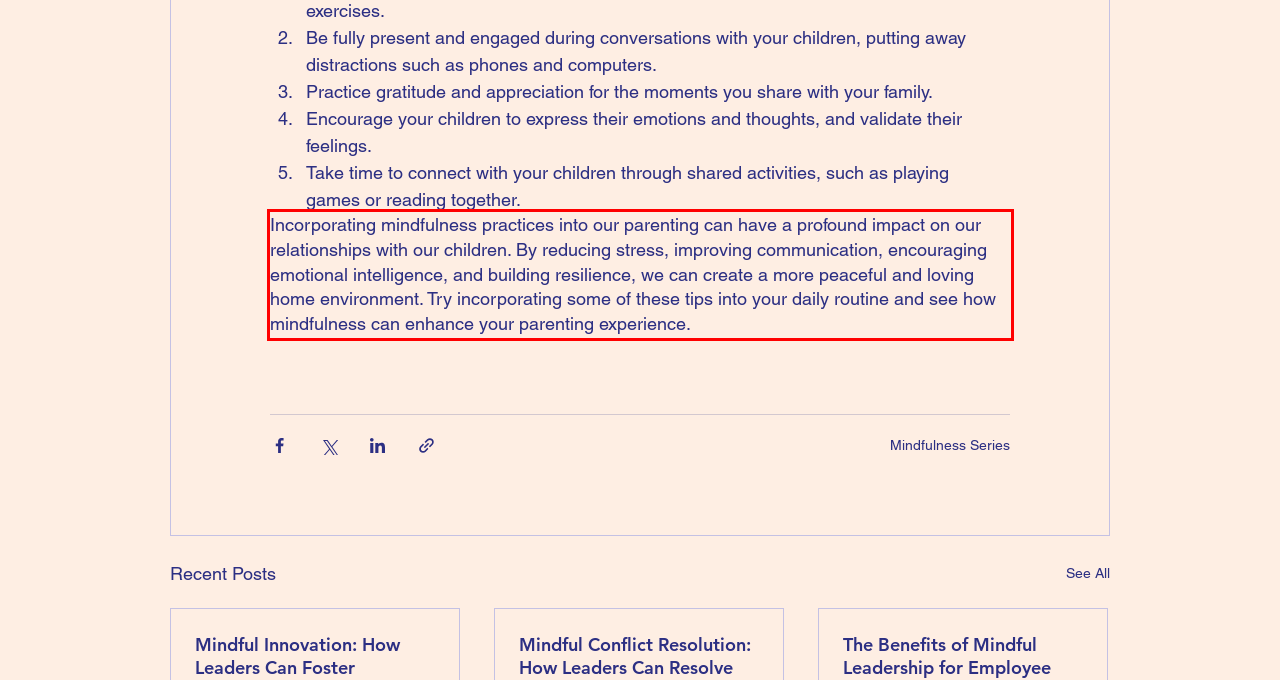Please analyze the screenshot of a webpage and extract the text content within the red bounding box using OCR.

Incorporating mindfulness practices into our parenting can have a profound impact on our relationships with our children. By reducing stress, improving communication, encouraging emotional intelligence, and building resilience, we can create a more peaceful and loving home environment. Try incorporating some of these tips into your daily routine and see how mindfulness can enhance your parenting experience.